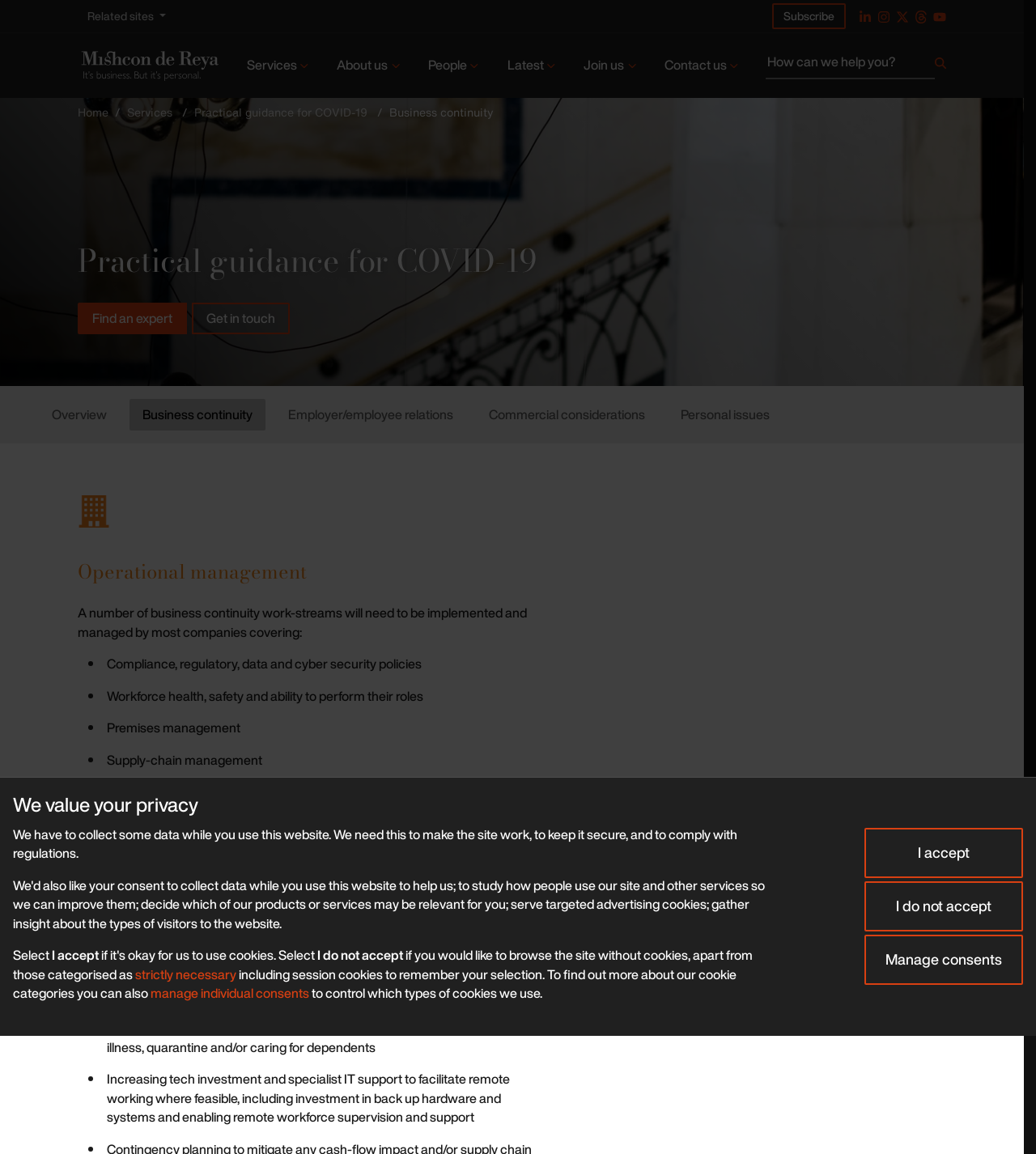What is one of the practical issues that businesses should start to implement?
Answer the question with a detailed explanation, including all necessary information.

I found the answer by reading the list of practical issues that businesses should start to implement, which includes 'Communication with relevant stakeholders' as one of the items.